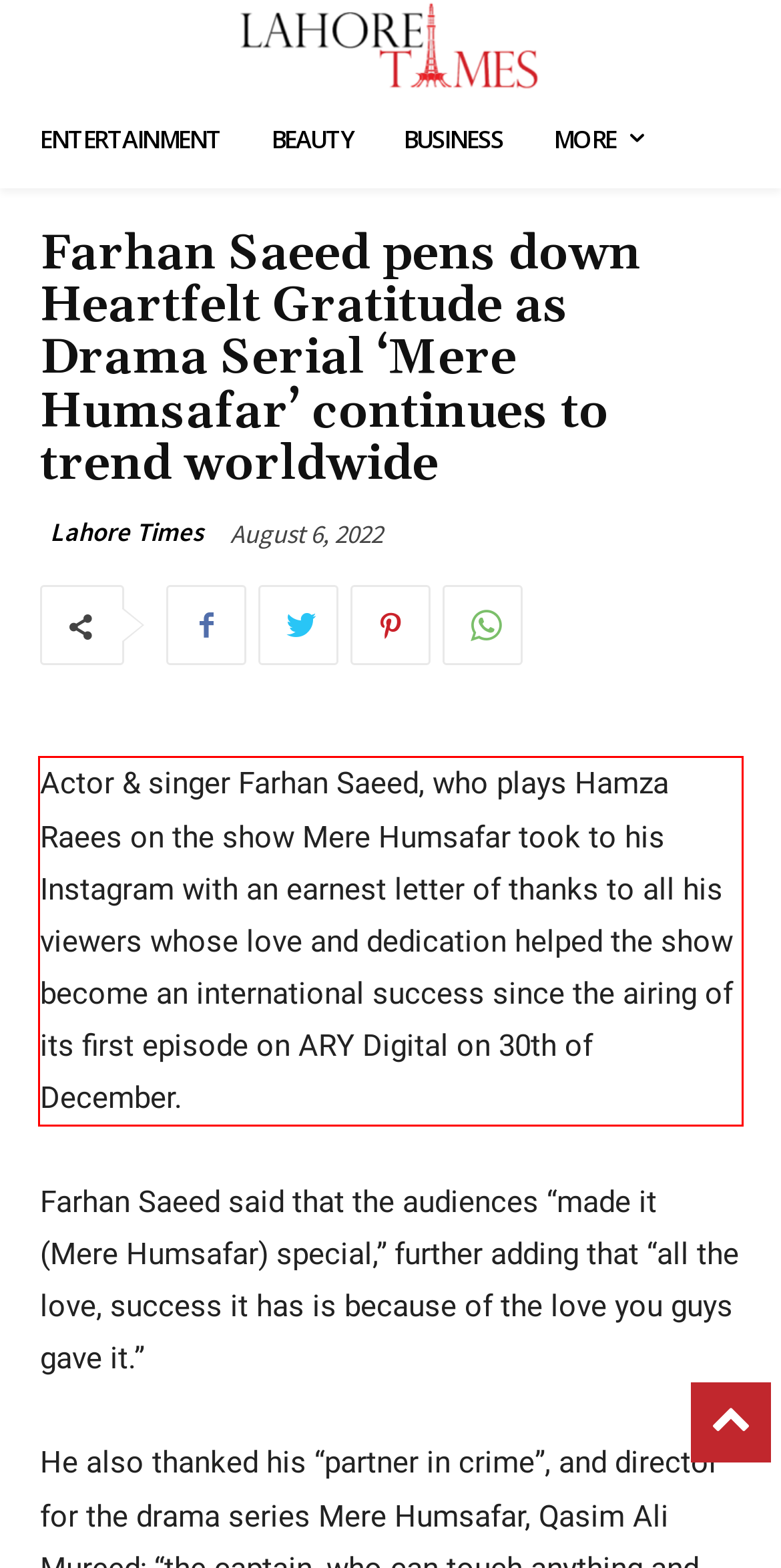Please extract the text content from the UI element enclosed by the red rectangle in the screenshot.

Actor & singer Farhan Saeed, who plays Hamza Raees on the show Mere Humsafar took to his Instagram with an earnest letter of thanks to all his viewers whose love and dedication helped the show become an international success since the airing of its first episode on ARY Digital on 30th of December.